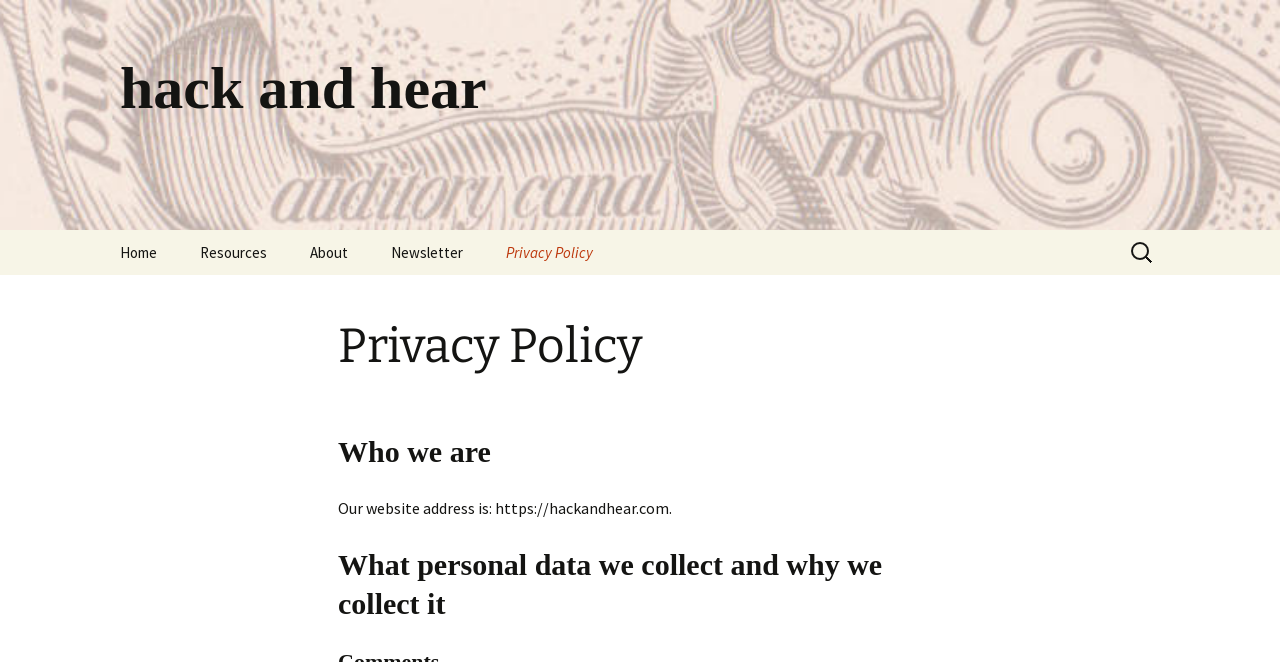Please answer the following question using a single word or phrase: 
What is the purpose of the search box?

Search for content